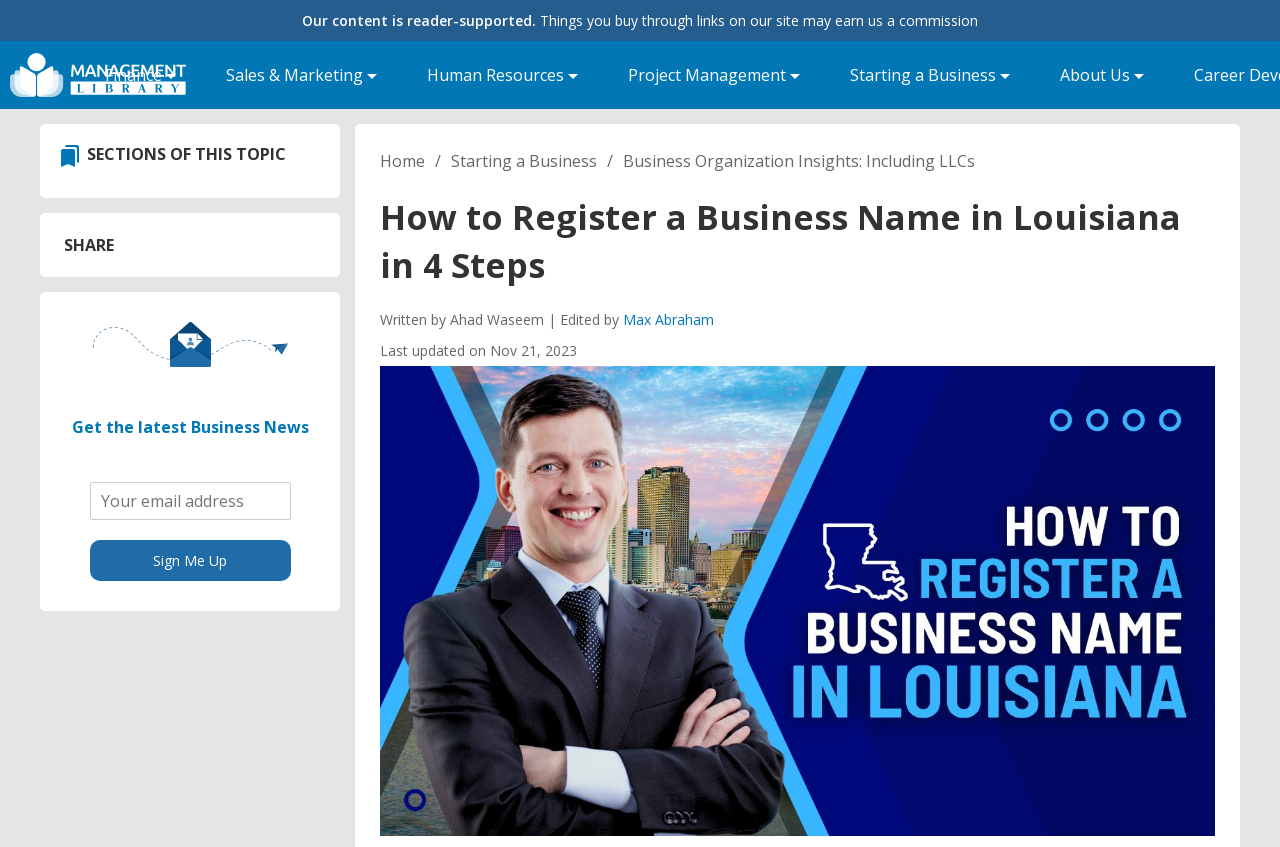Answer the question below in one word or phrase:
What is the topic of the current section?

Starting a Business